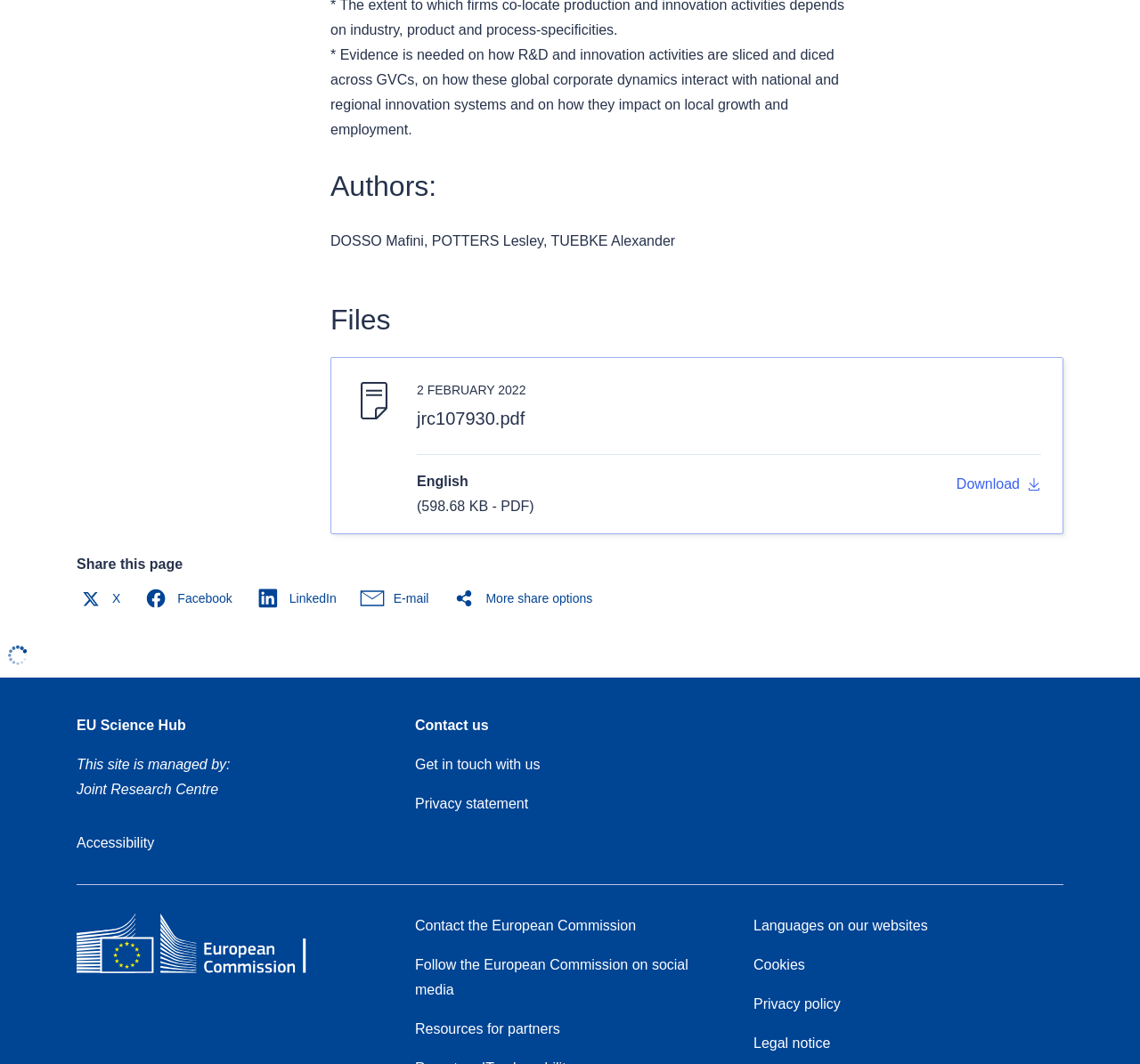What is the name of the website?
Answer the question with a single word or phrase, referring to the image.

EU Science Hub